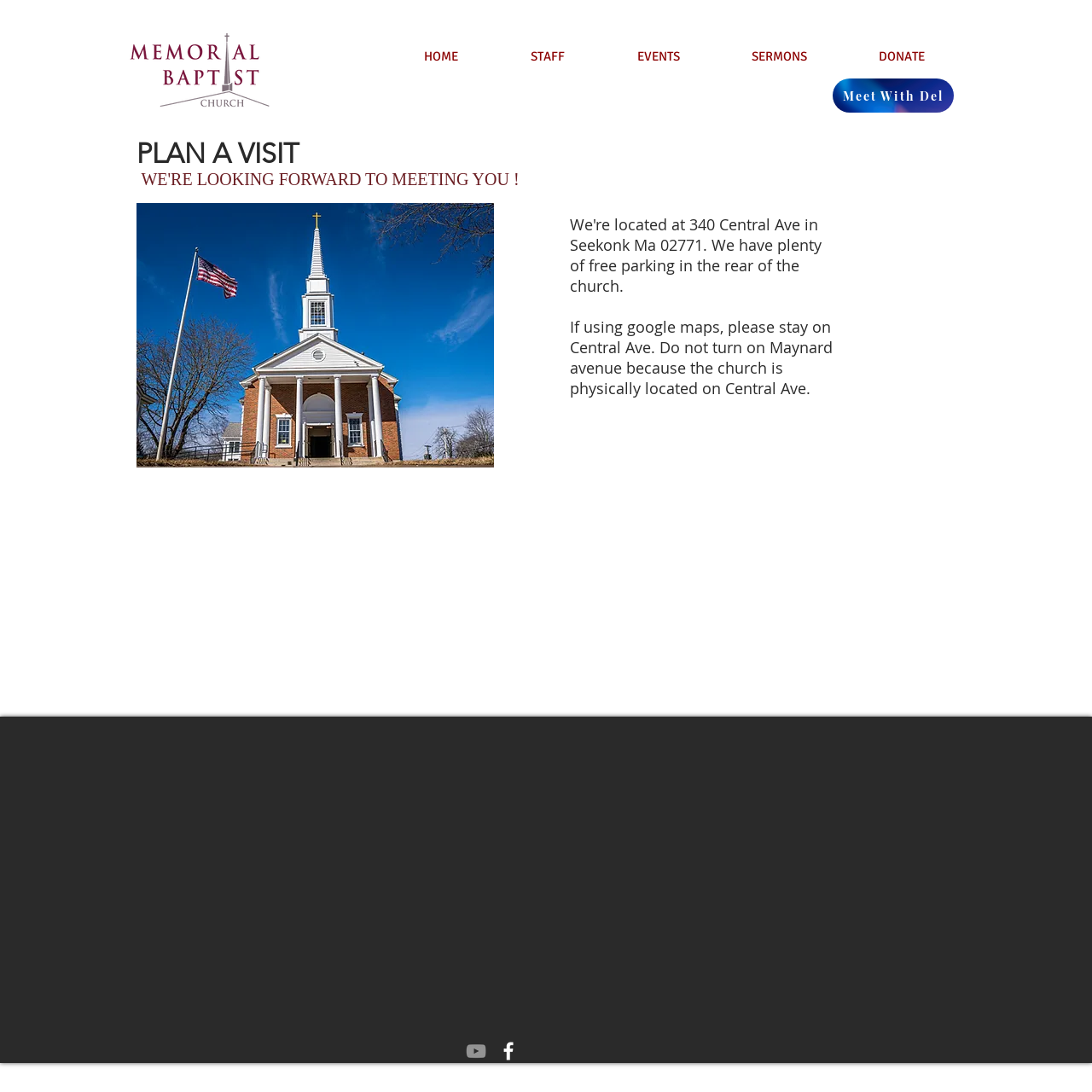Pinpoint the bounding box coordinates of the clickable area needed to execute the instruction: "Click the MBC logo". The coordinates should be specified as four float numbers between 0 and 1, i.e., [left, top, right, bottom].

[0.117, 0.03, 0.263, 0.107]